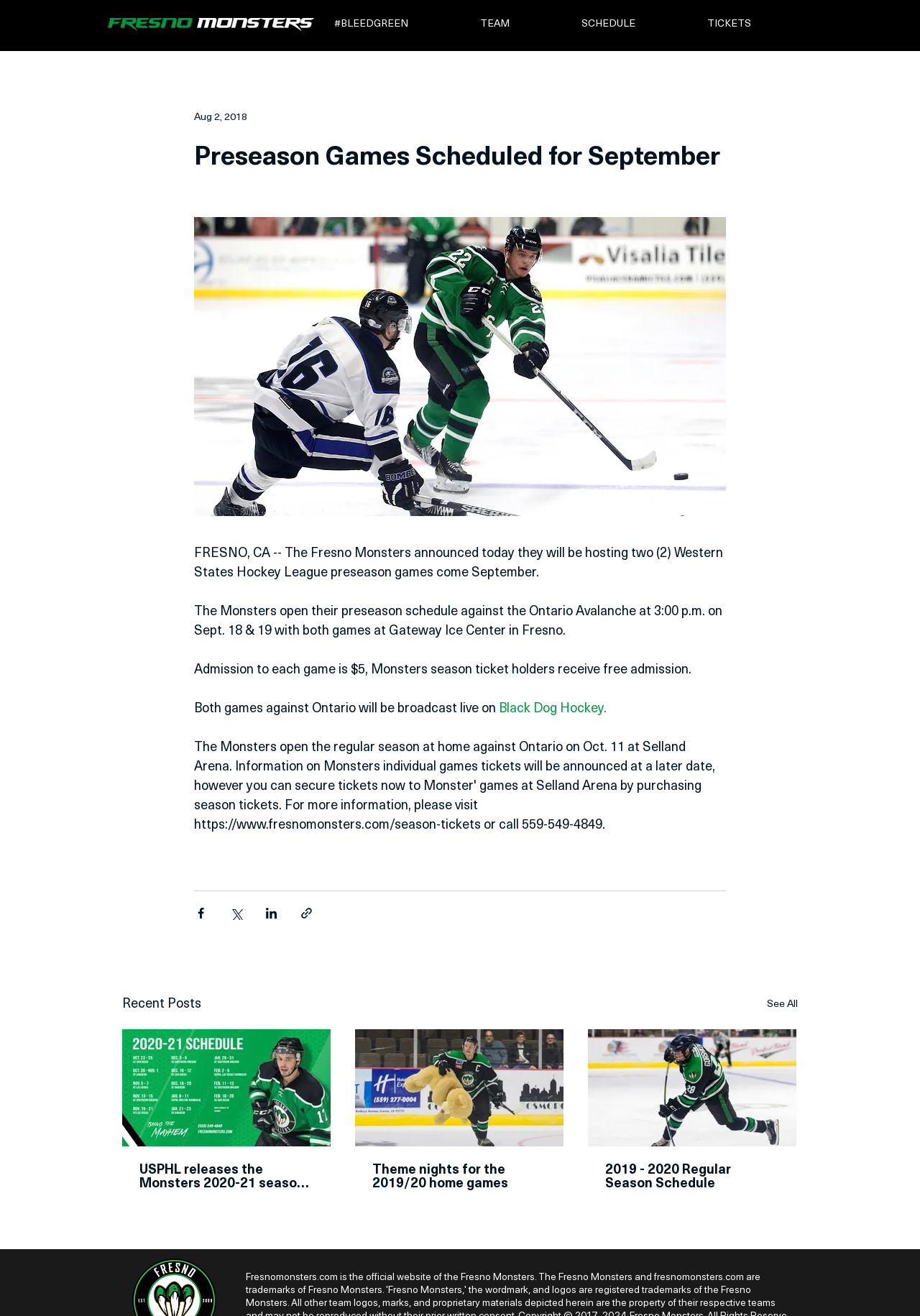Where are the preseason games being held?
Examine the image and give a concise answer in one word or a short phrase.

Gateway Ice Center in Fresno